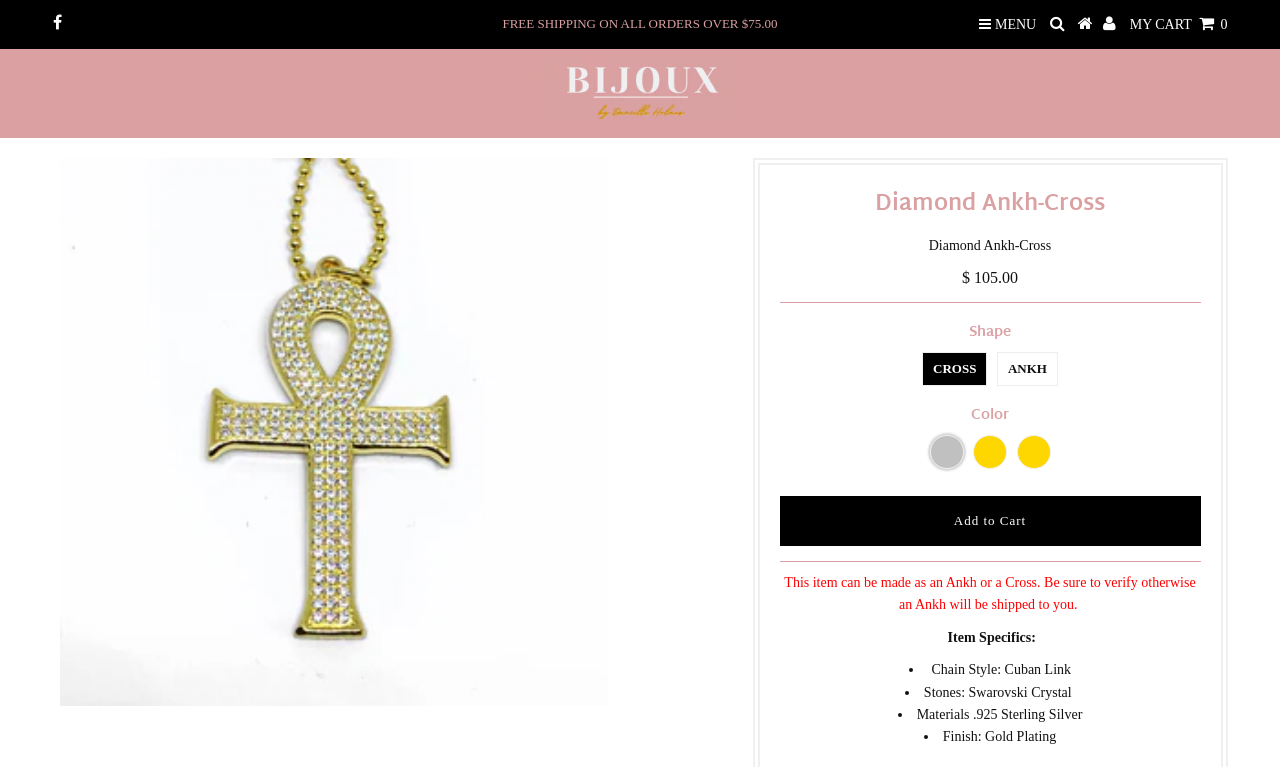Please provide a comprehensive answer to the question below using the information from the image: What is the finish of the item?

I found the finish of the item by looking at the ListMarker '•' and the corresponding StaticText 'Finish: Gold Plating' which is located under the 'Item Specifics:' section.